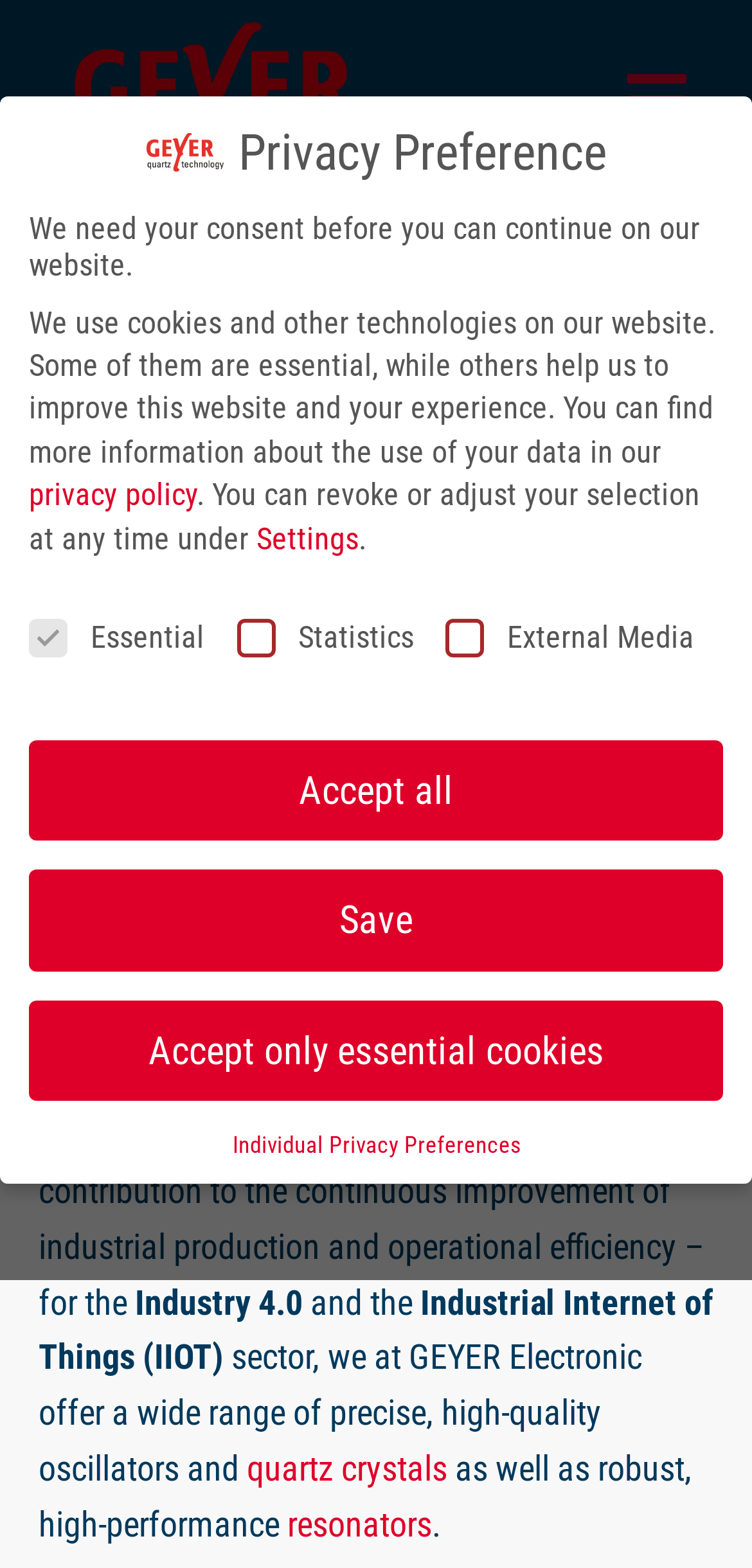Highlight the bounding box of the UI element that corresponds to this description: "privacy policy".

[0.038, 0.304, 0.262, 0.327]